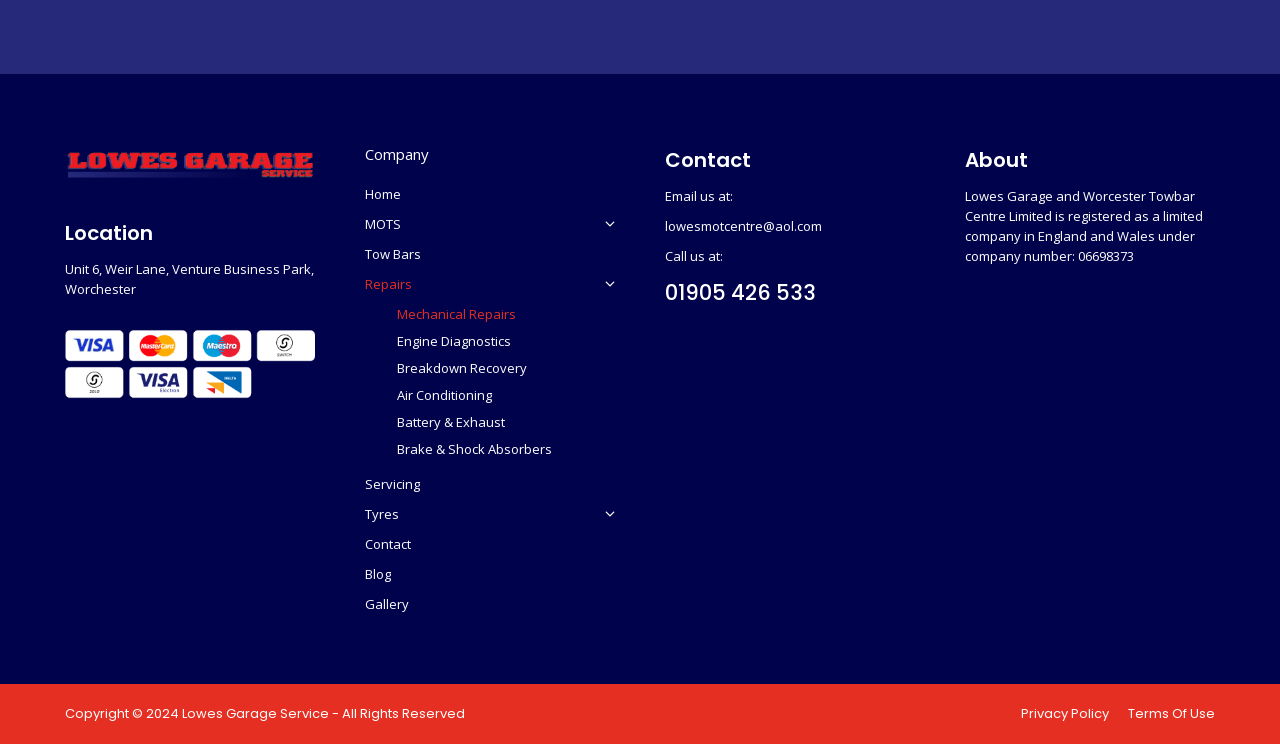What services does the company offer?
Please provide an in-depth and detailed response to the question.

I found the services offered by the company by looking at the link elements with contents such as 'MOTS', 'Tow Bars', 'Repairs', etc. which are located in the navigation menu.